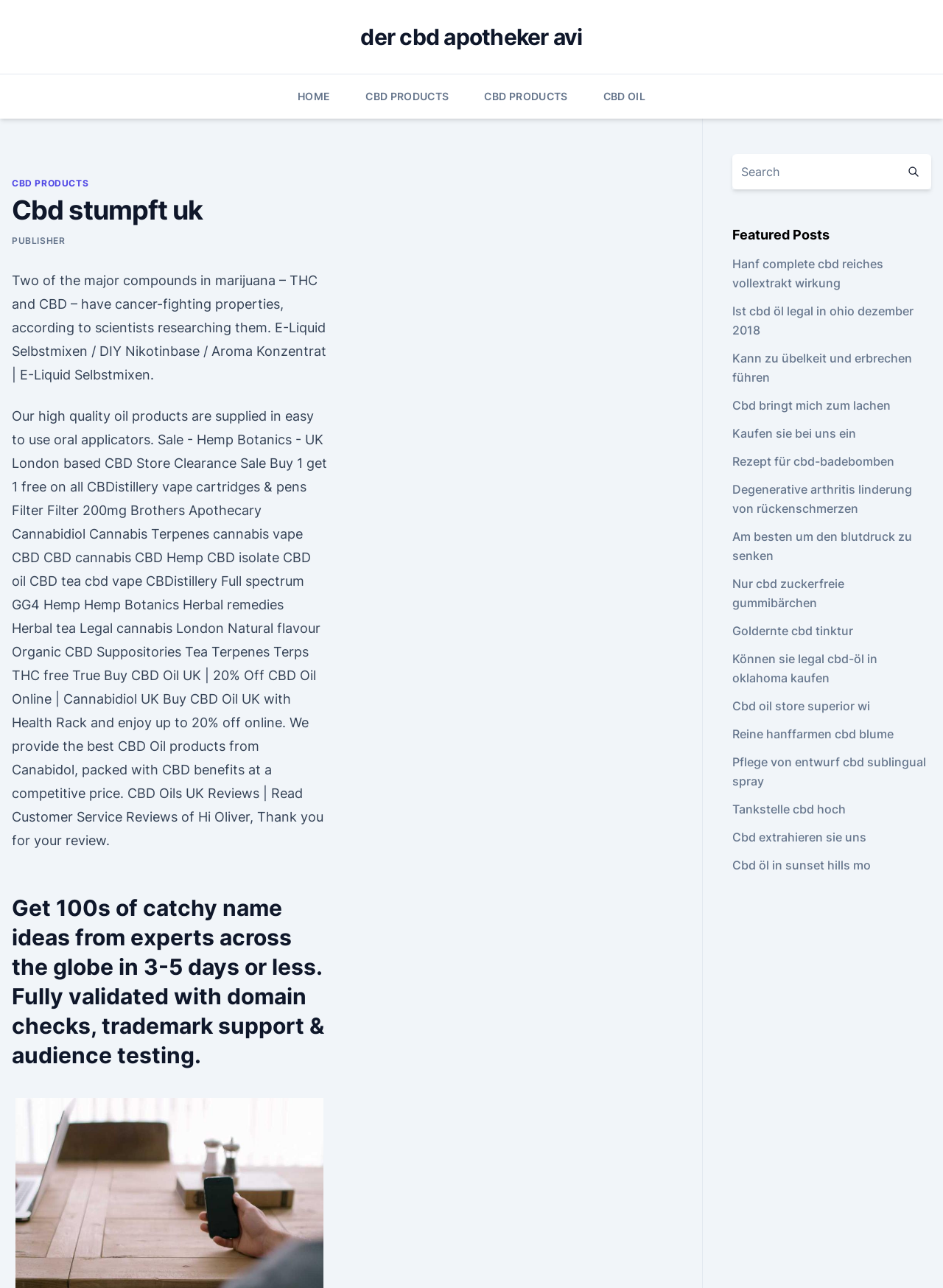What is the main topic of this webpage?
Look at the image and answer the question using a single word or phrase.

CBD